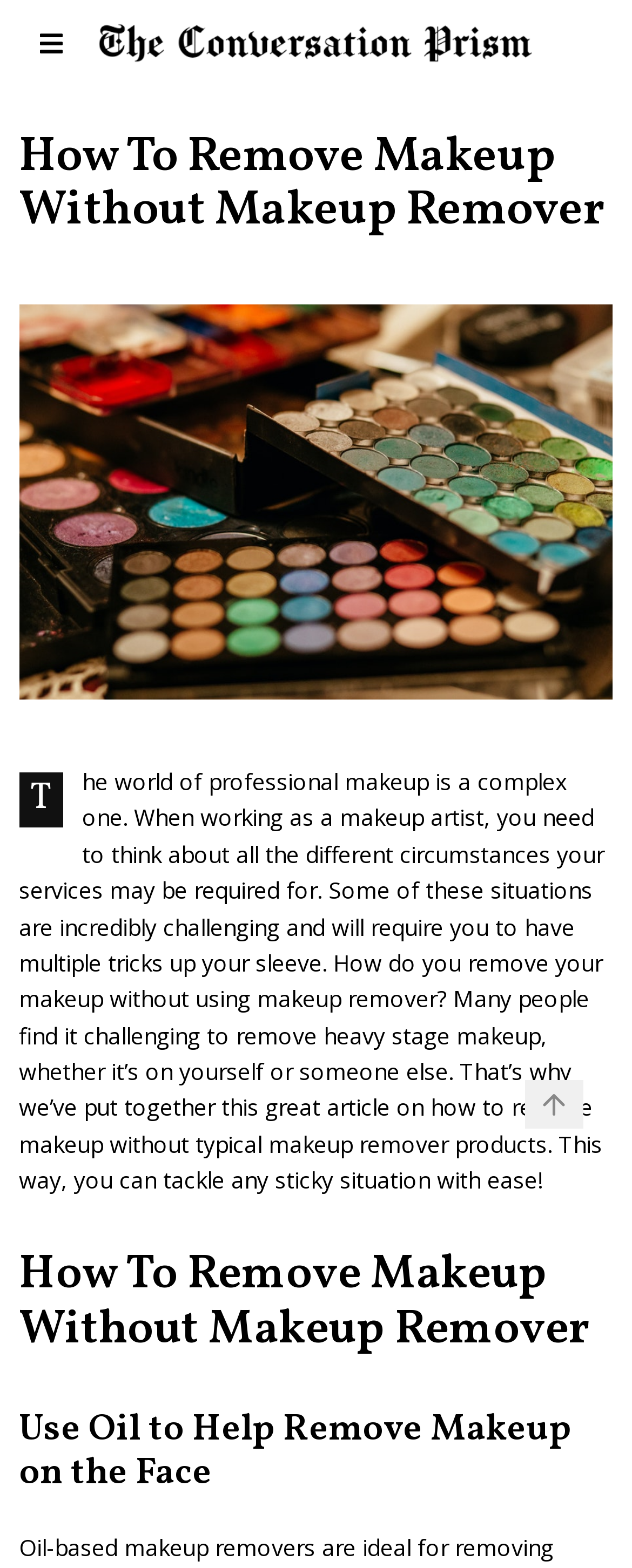What is the first method mentioned for removing makeup?
Please provide a full and detailed response to the question.

The first method mentioned for removing makeup is using oil, as indicated by the heading 'Use Oil to Help Remove Makeup on the Face' located below the introductory paragraph.